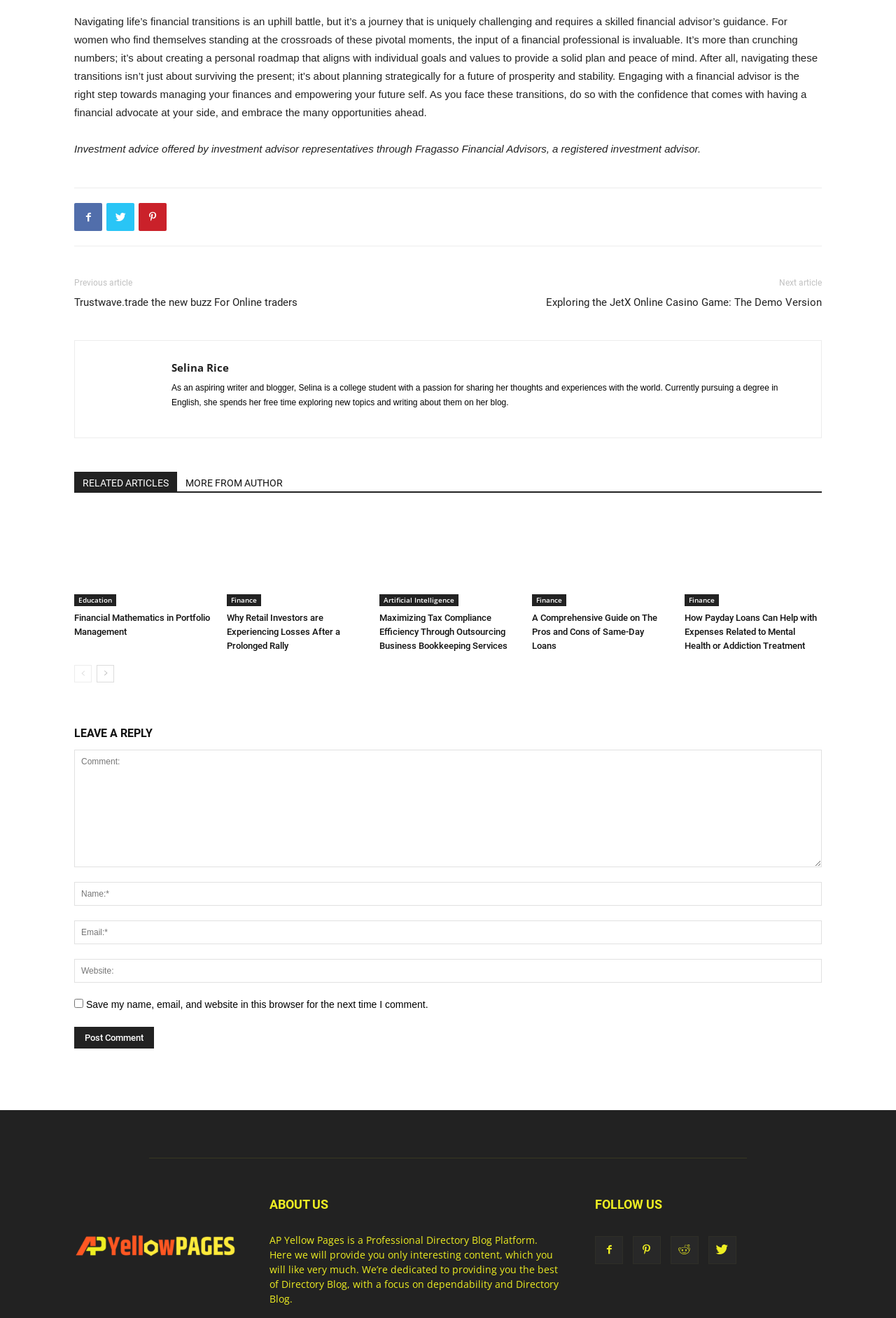What is the name of the author of the article?
Ensure your answer is thorough and detailed.

The name of the author of the article is Selina Rice, which is mentioned in the footer section of the webpage along with a brief description of the author.